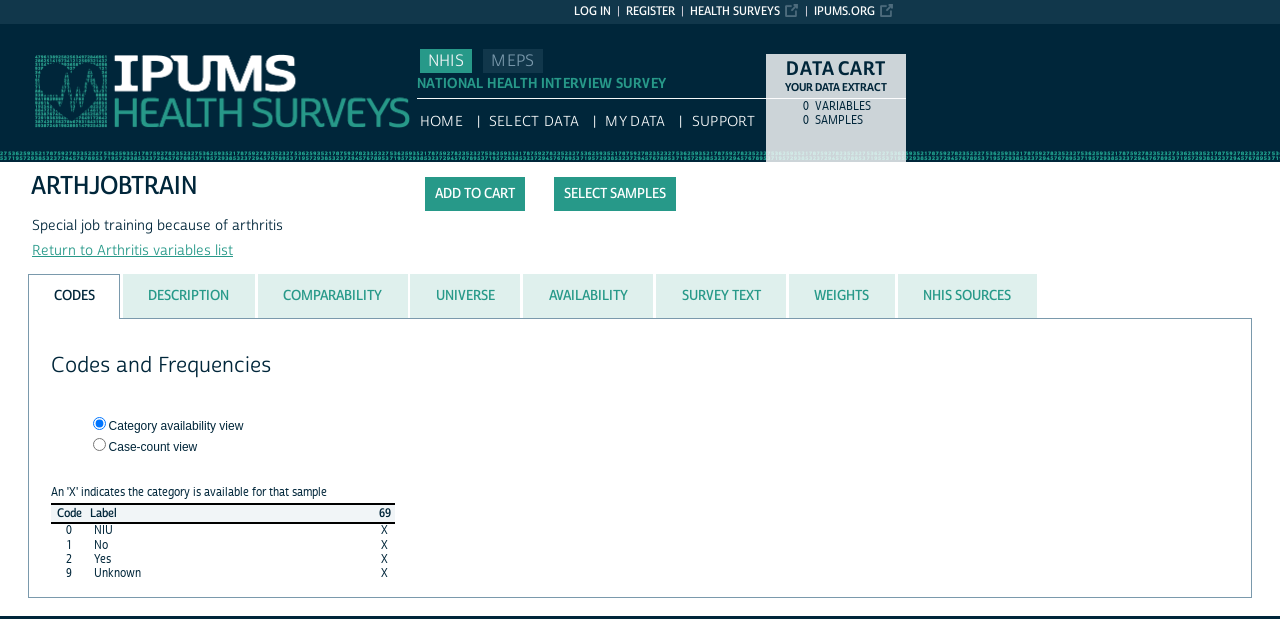What is the label for the code '1' in the Codes section?
Kindly offer a detailed explanation using the data available in the image.

The label for the code '1' can be found in the table element with the bounding box coordinates [0.04, 0.784, 0.308, 0.906]. The table has a row with a grid cell containing the code '1', and the adjacent grid cell contains the label 'No'.